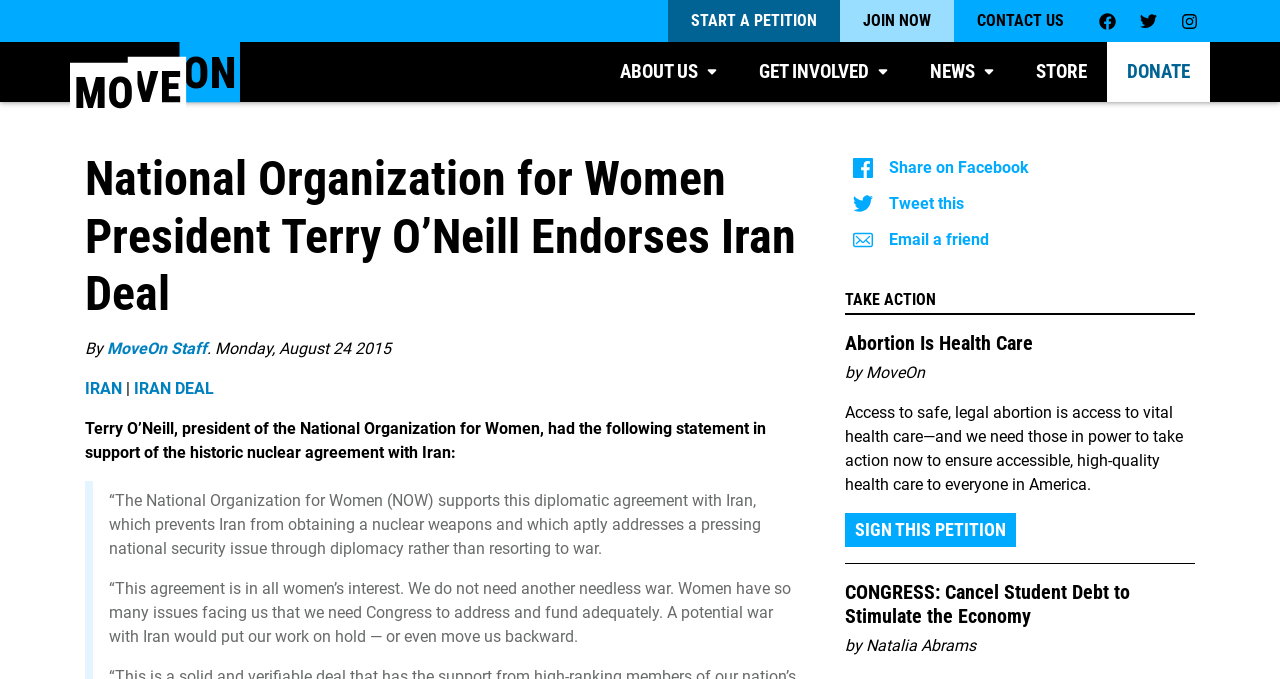Determine the bounding box coordinates of the clickable element to achieve the following action: 'Click the 'STORE' link'. Provide the coordinates as four float values between 0 and 1, formatted as [left, top, right, bottom].

[0.794, 0.062, 0.865, 0.15]